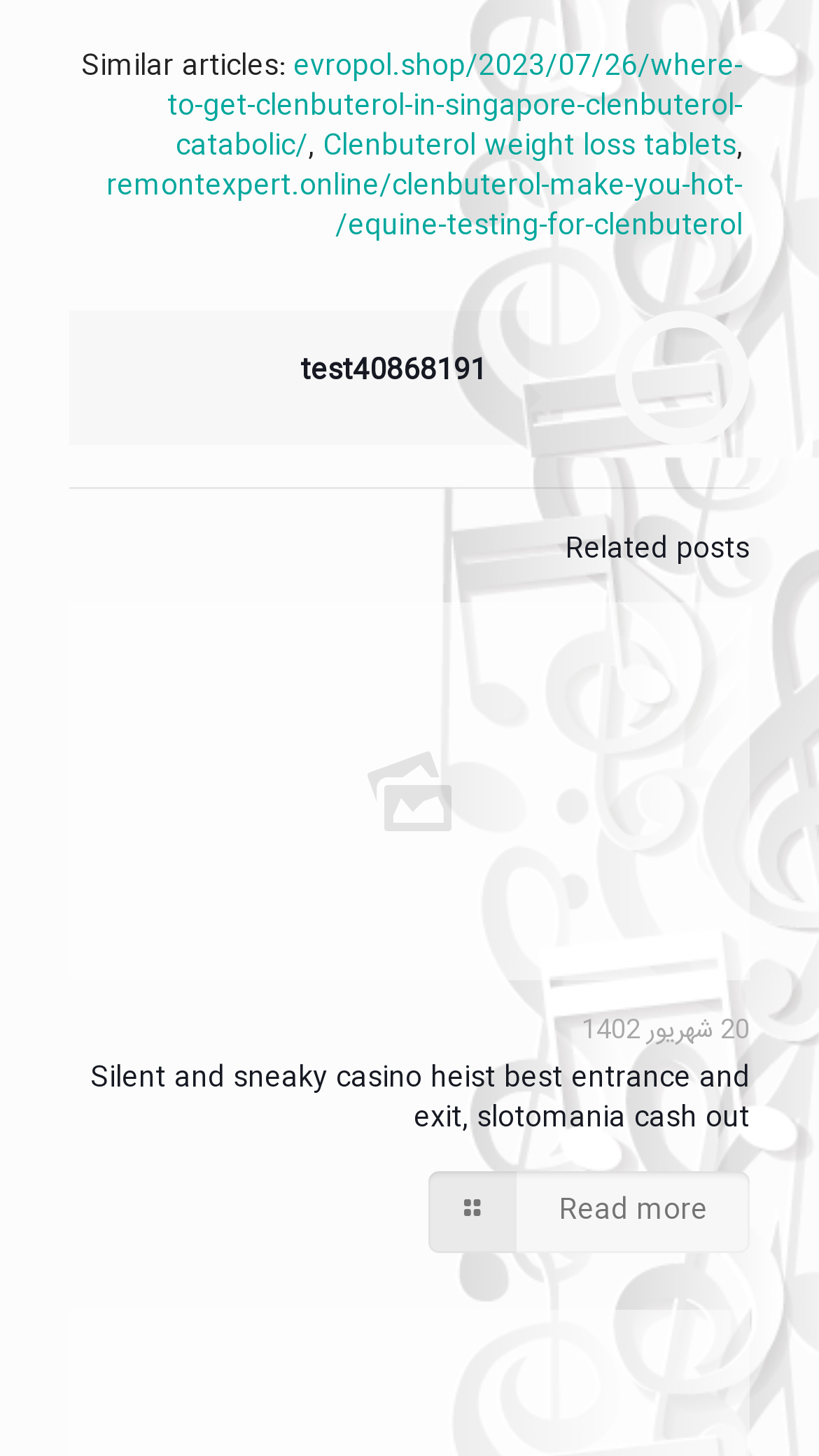What is the text above the first link? Based on the screenshot, please respond with a single word or phrase.

Similar articles: